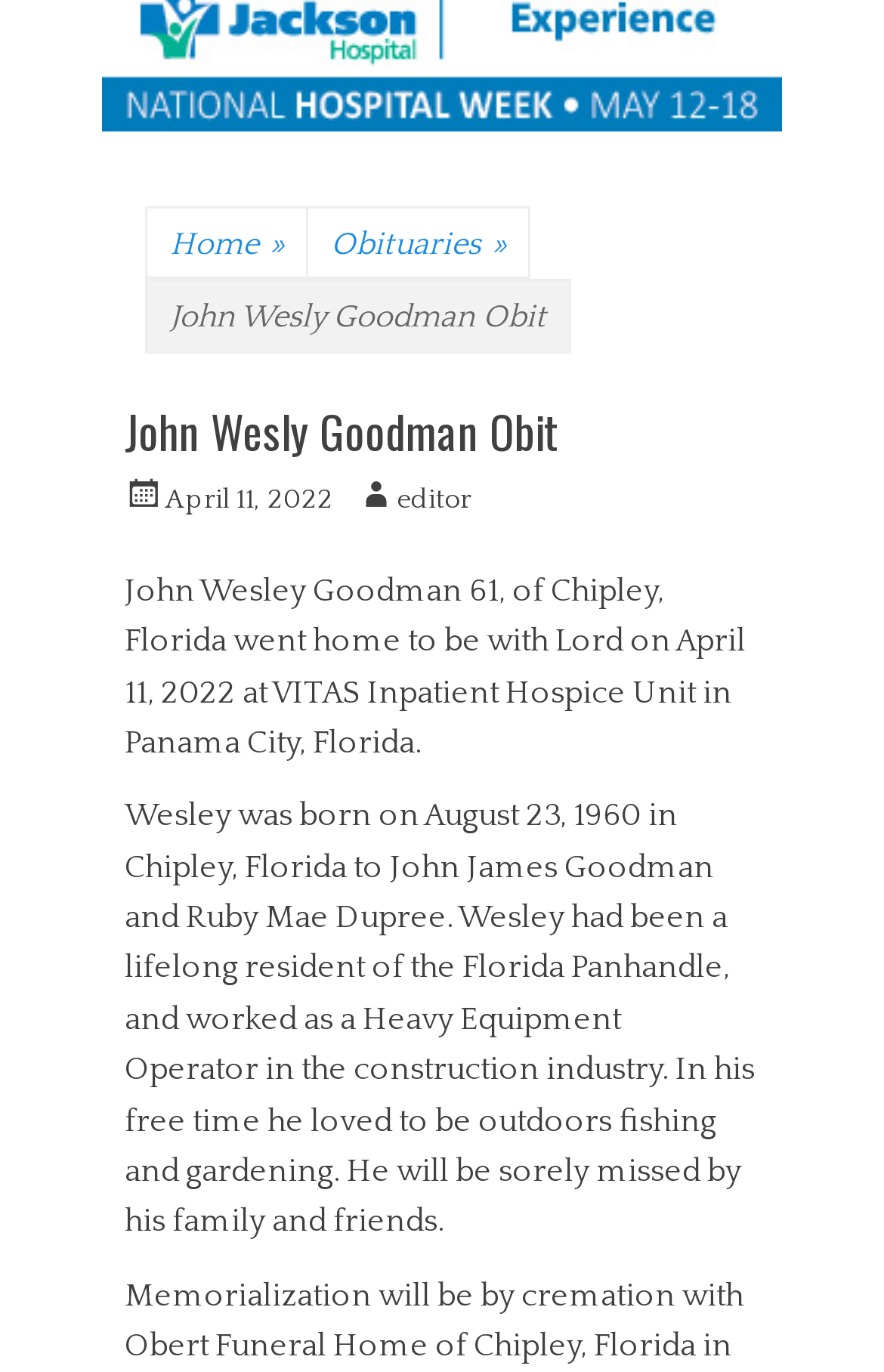Based on the provided description, "Donate", find the bounding box of the corresponding UI element in the screenshot.

None